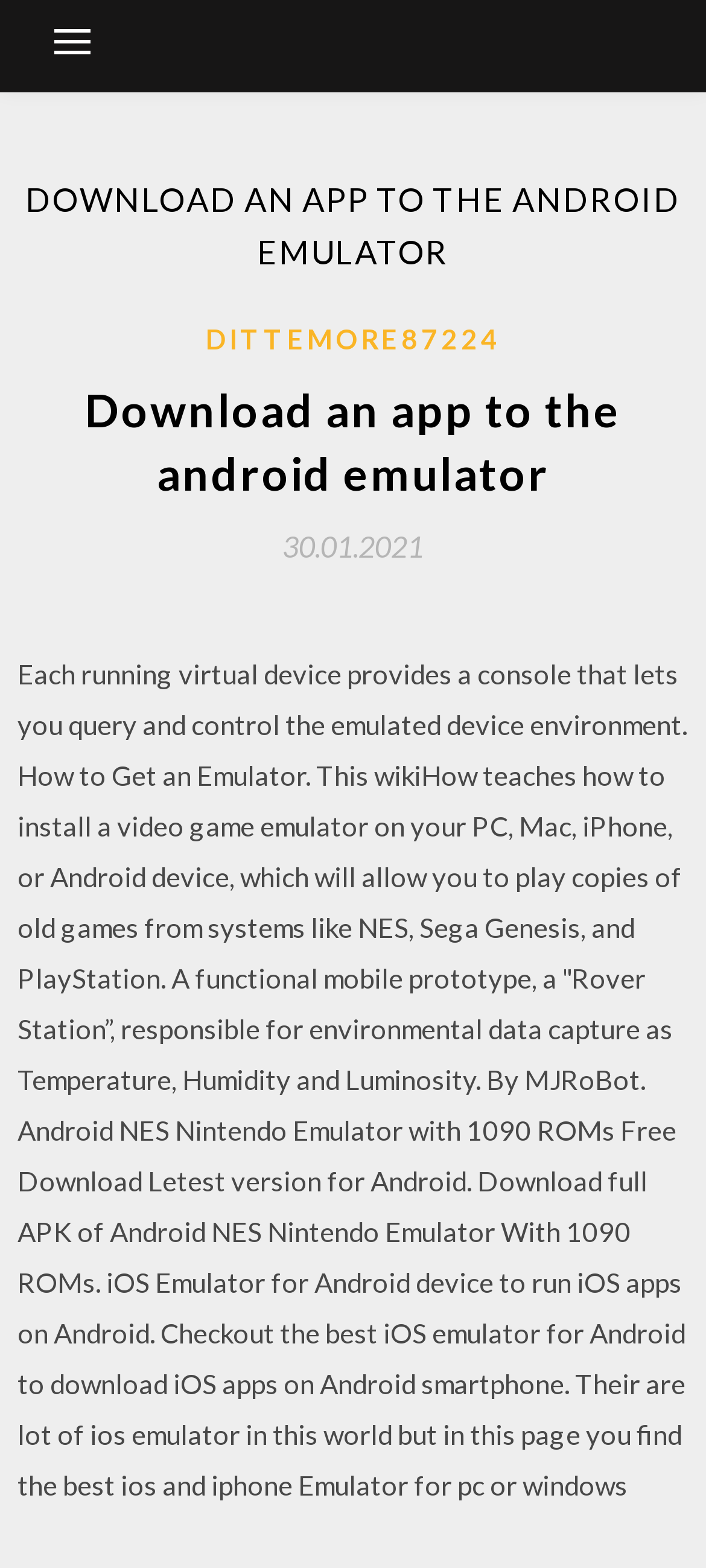Create a detailed description of the webpage's content and layout.

The webpage is about downloading an app to an Android emulator, specifically highlighting Nox app player as the best Android emulator. At the top-left corner, there is a button that controls the primary menu. Below it, there is a header section that spans almost the entire width of the page, containing the title "DOWNLOAD AN APP TO THE ANDROID EMULATOR" in a prominent font size. 

To the right of the title, there is a link "DITTEMORE87224" and another heading "Download an app to the android emulator" below it. Further down, there is a link "30.01.2021" with a timestamp. The main content of the page is a long paragraph of text that discusses various topics related to emulators, including how to install a video game emulator, a mobile prototype for environmental data capture, and Android NES Nintendo Emulator with 1090 ROMs. The text also mentions iOS emulators for Android devices and PCs.